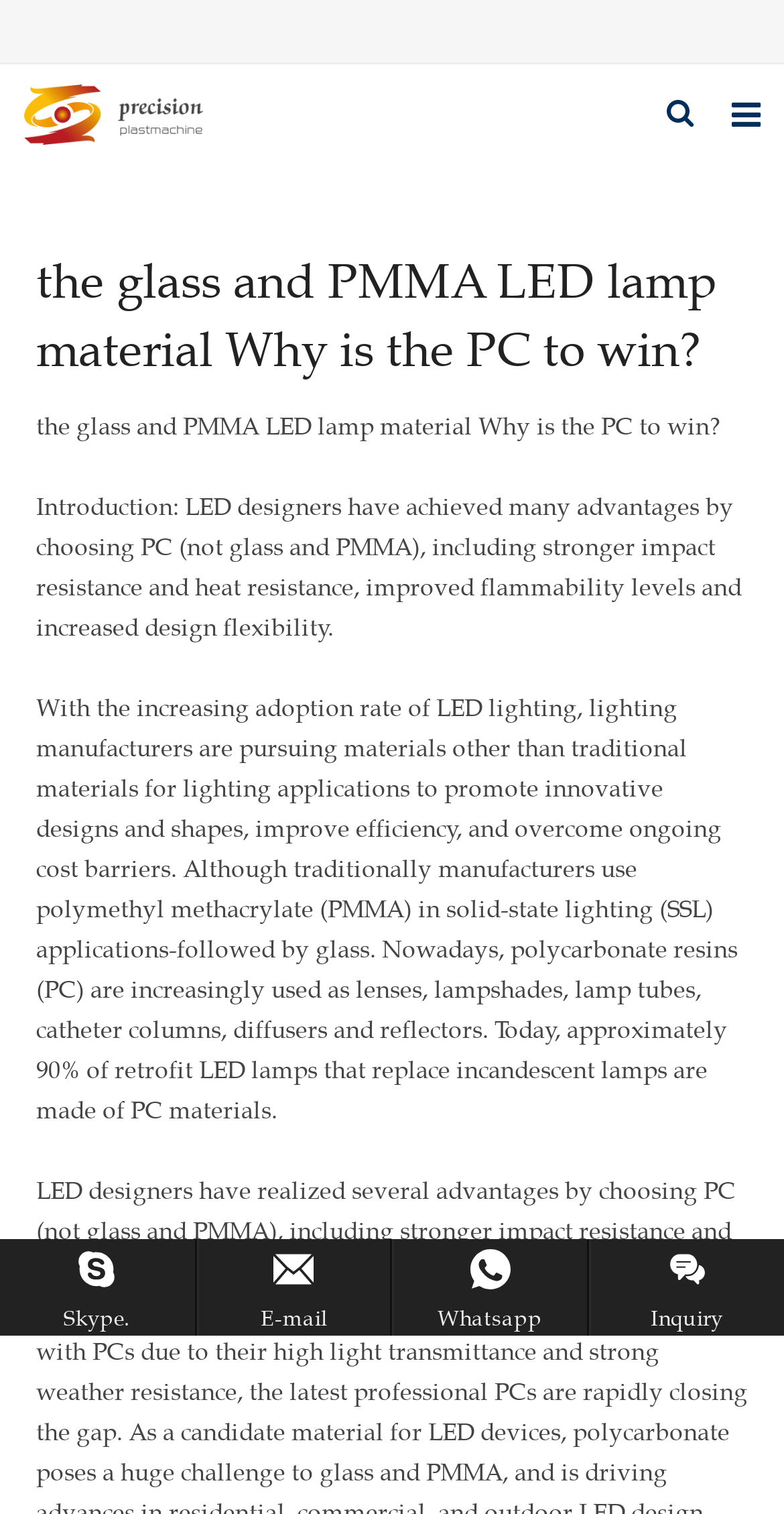Show the bounding box coordinates of the region that should be clicked to follow the instruction: "Click the Skype link."

[0.0, 0.818, 0.25, 0.882]